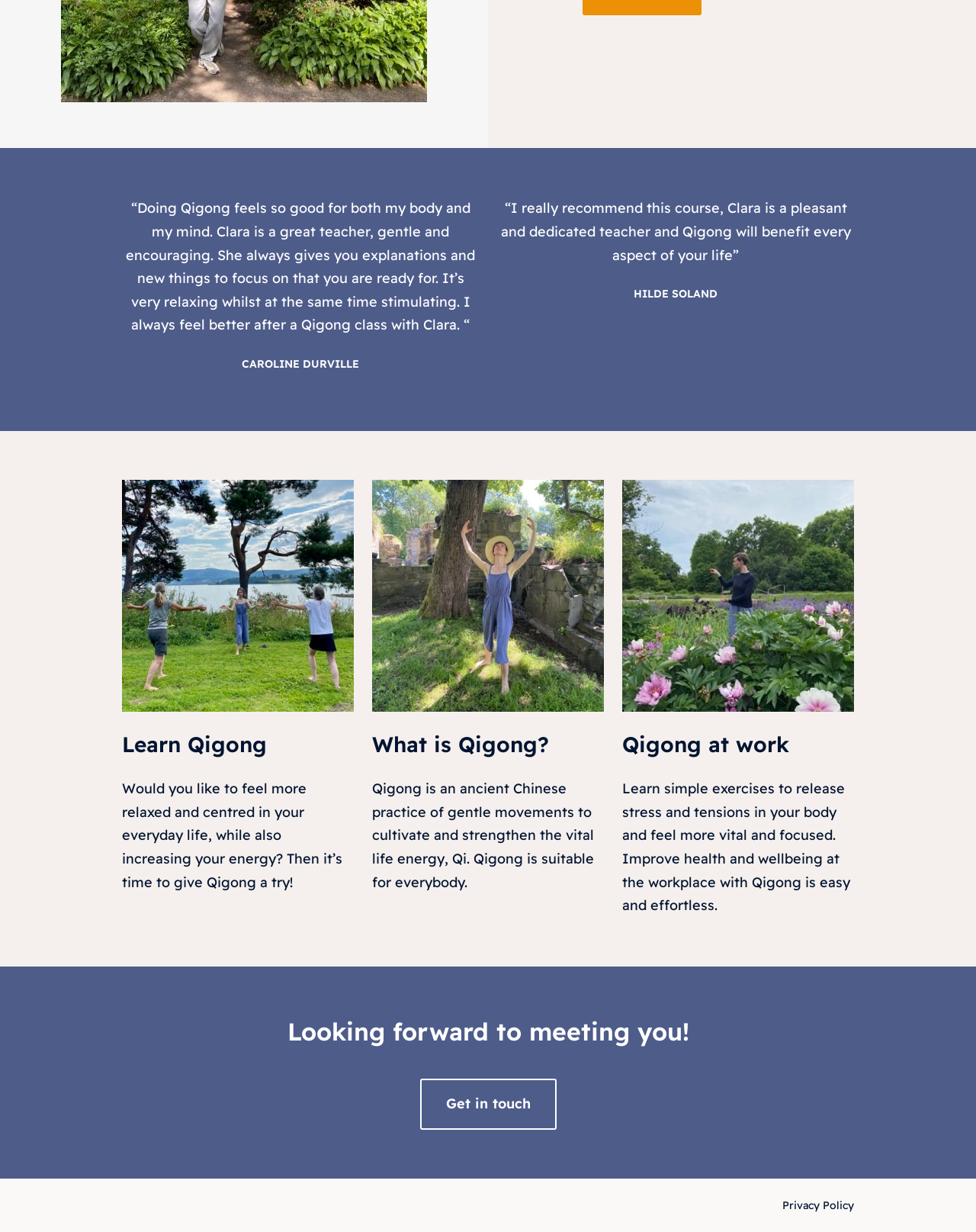Please find the bounding box coordinates of the clickable region needed to complete the following instruction: "Get in touch with Clara". The bounding box coordinates must consist of four float numbers between 0 and 1, i.e., [left, top, right, bottom].

[0.43, 0.876, 0.57, 0.917]